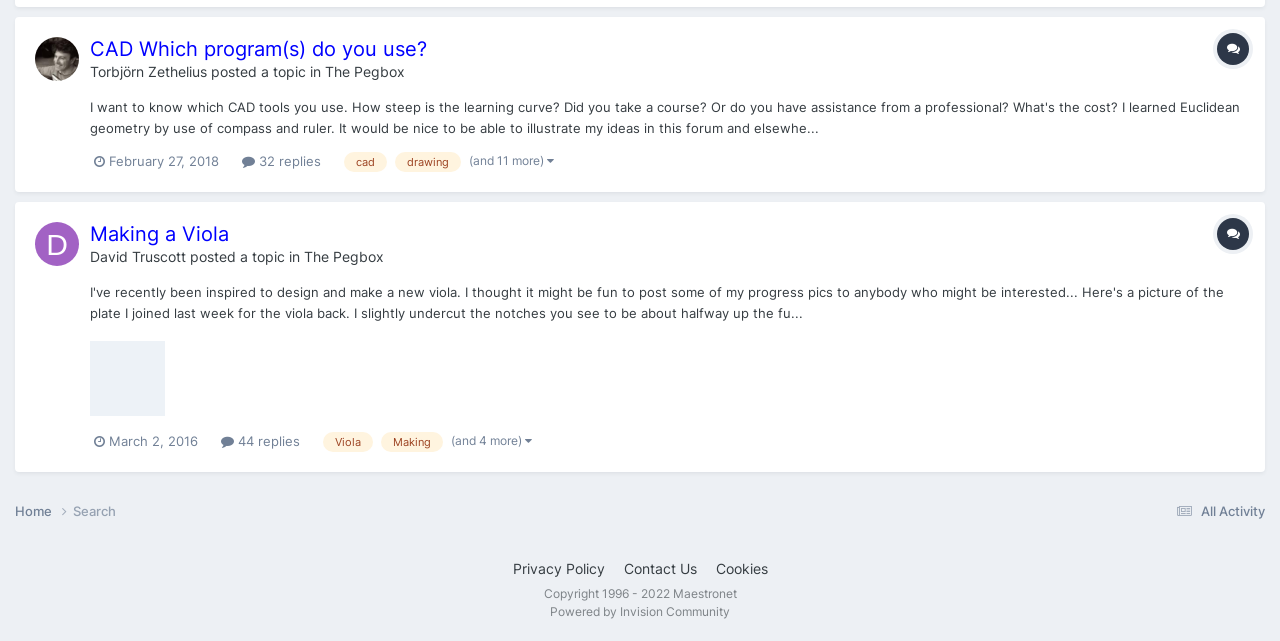Respond with a single word or phrase to the following question: What is the name of the topic posted by Torbjörn Zethelius?

CAD Which program(s) do you use?